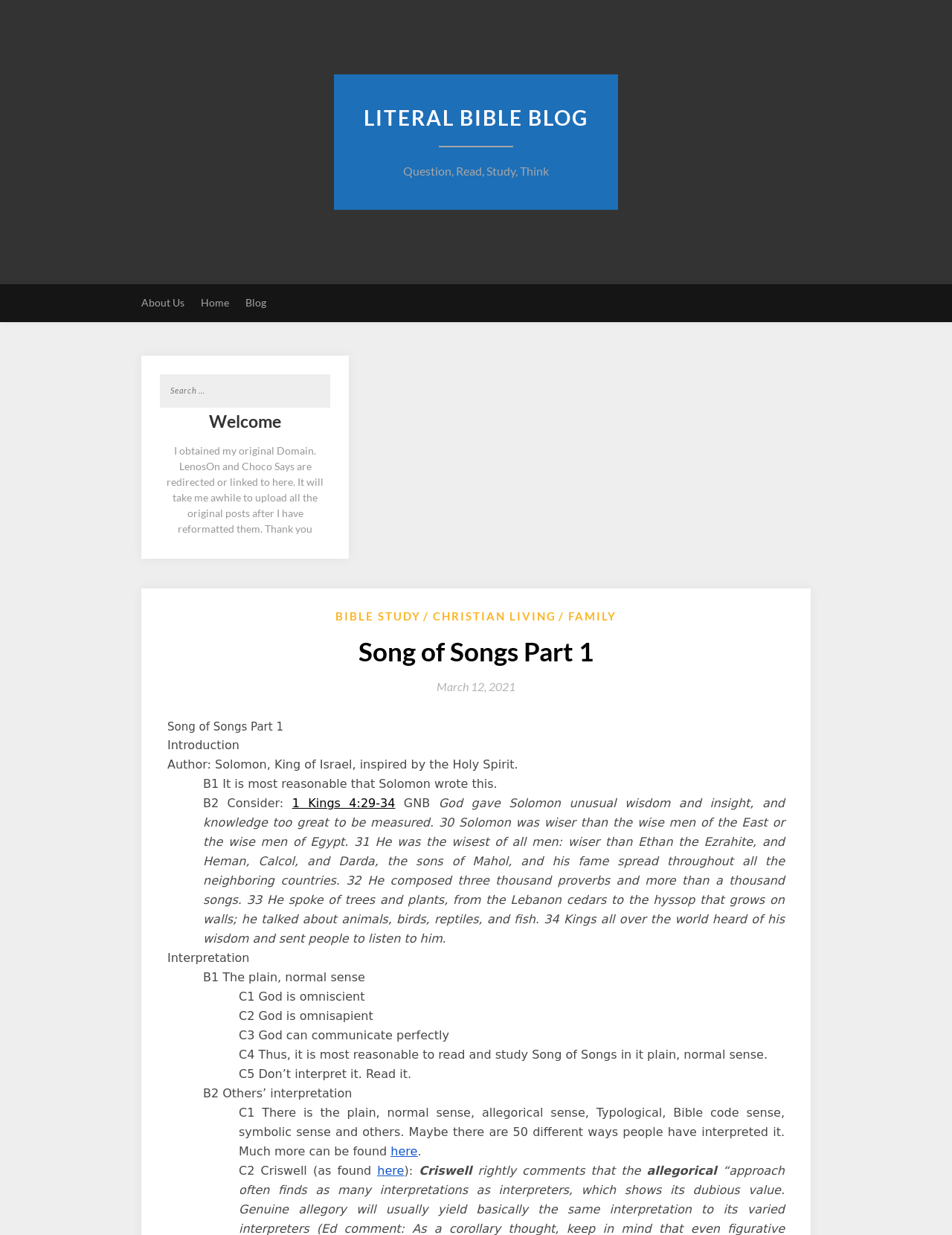Use the details in the image to answer the question thoroughly: 
What is the interpretation approach suggested in the webpage?

The interpretation approach suggested in the webpage is the 'plain, normal sense' which is mentioned in the text 'B1 The plain, normal sense' and emphasized as the most reasonable way to read and study Song of Songs.